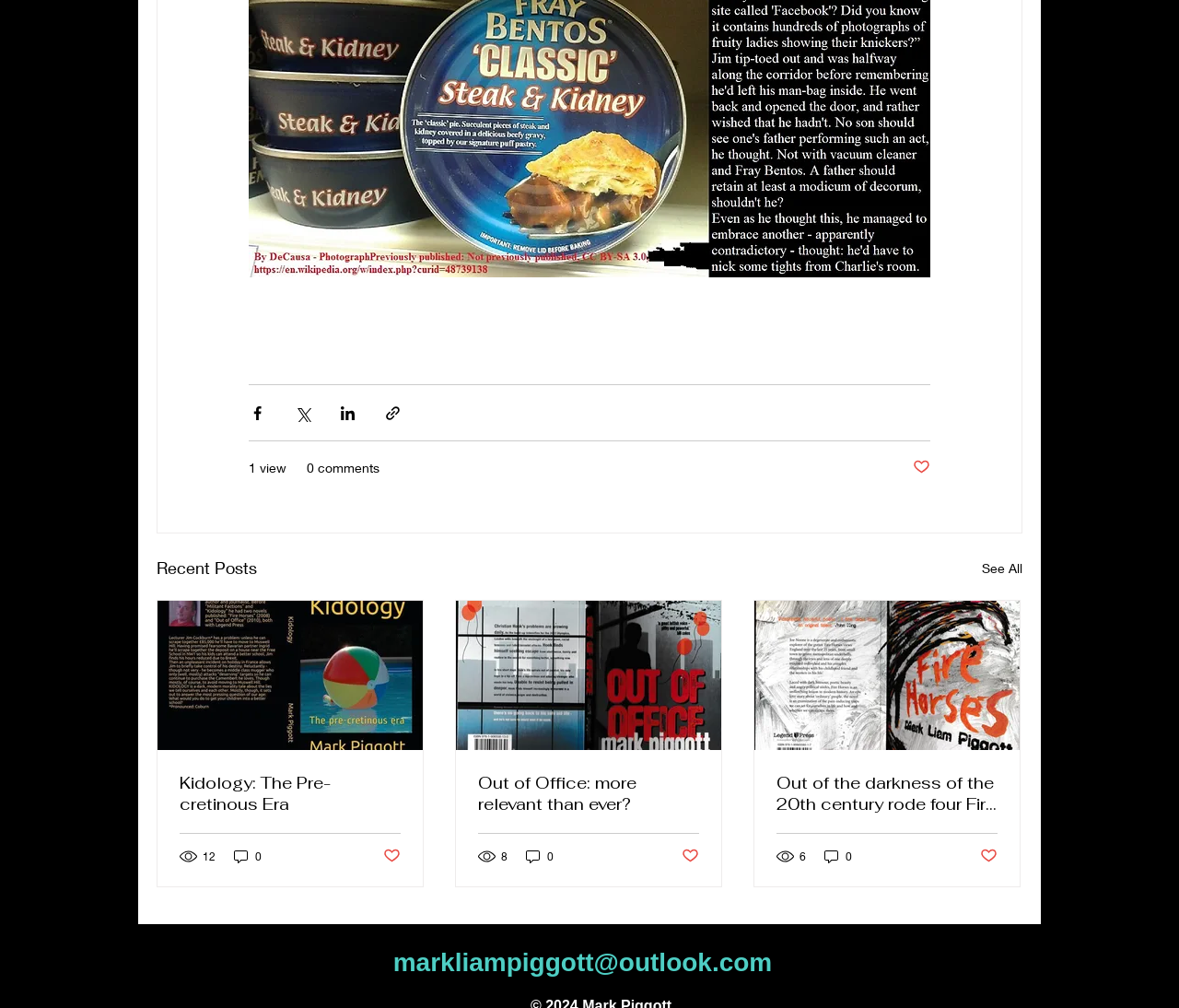Please identify the bounding box coordinates of the element I should click to complete this instruction: 'Share via Facebook'. The coordinates should be given as four float numbers between 0 and 1, like this: [left, top, right, bottom].

[0.211, 0.401, 0.226, 0.418]